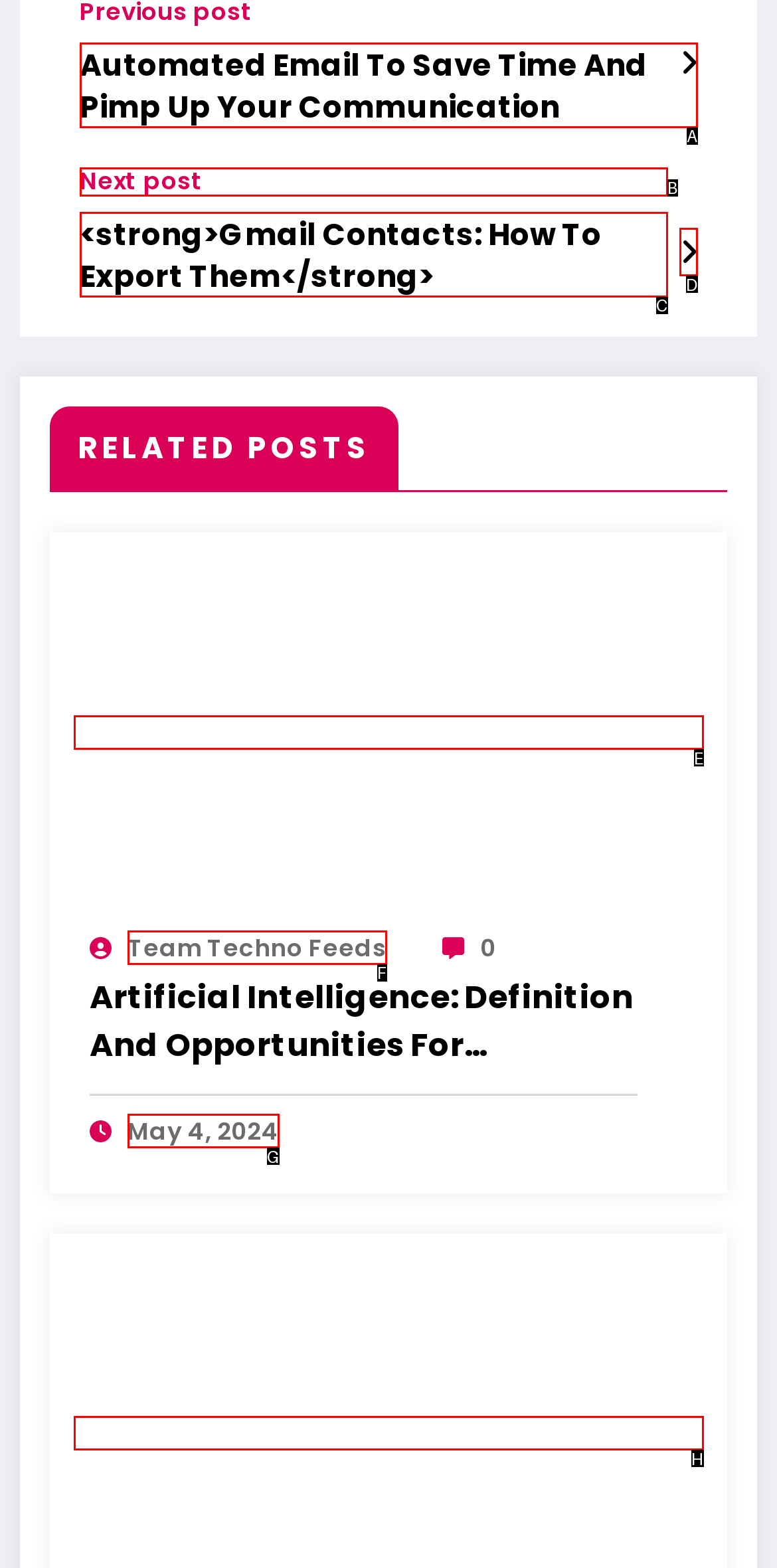Choose the HTML element that matches the description: Team Techno Feeds
Reply with the letter of the correct option from the given choices.

F